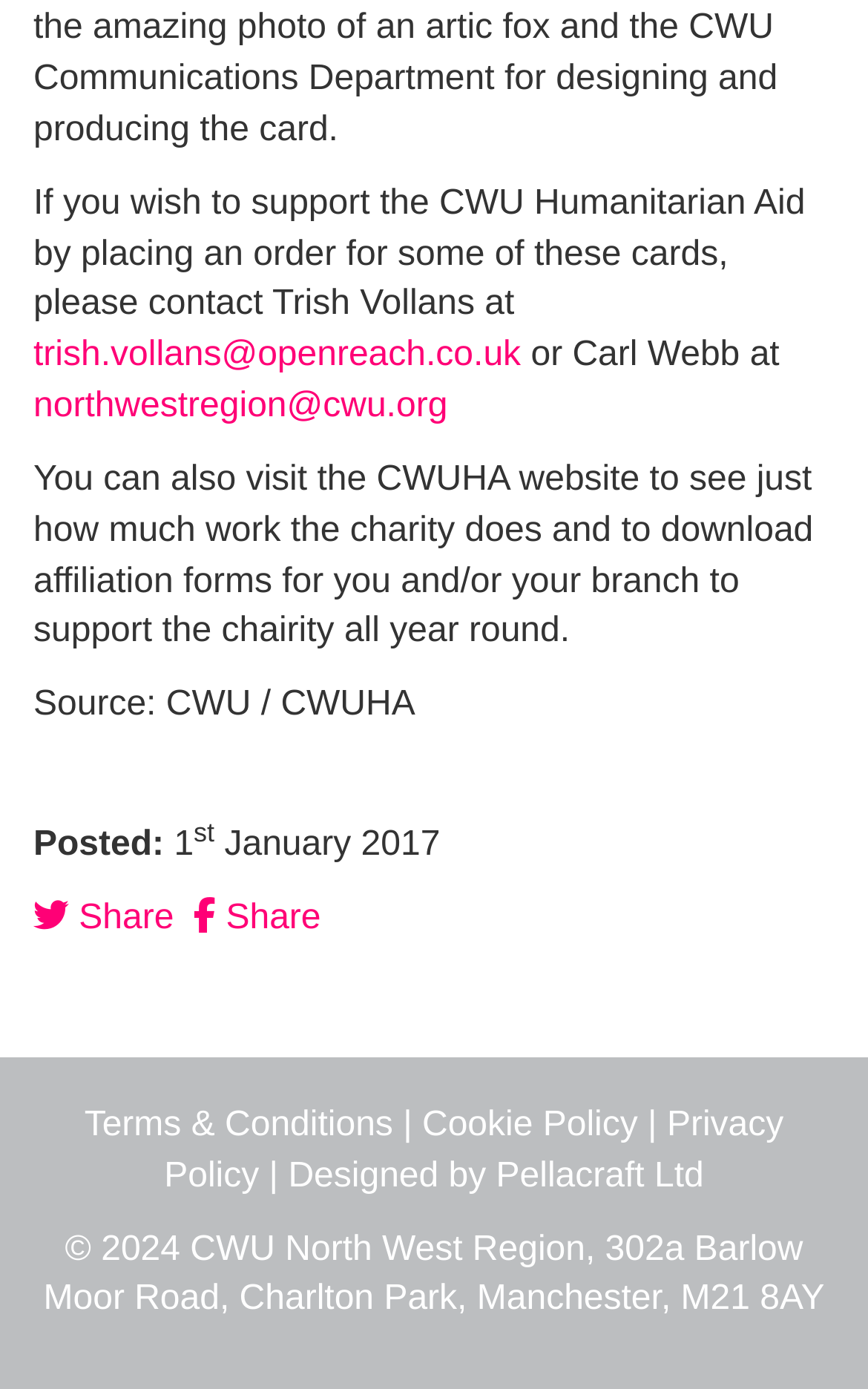Find the bounding box coordinates of the element to click in order to complete this instruction: "Visit the CWUHA website". The bounding box coordinates must be four float numbers between 0 and 1, denoted as [left, top, right, bottom].

[0.038, 0.332, 0.937, 0.469]